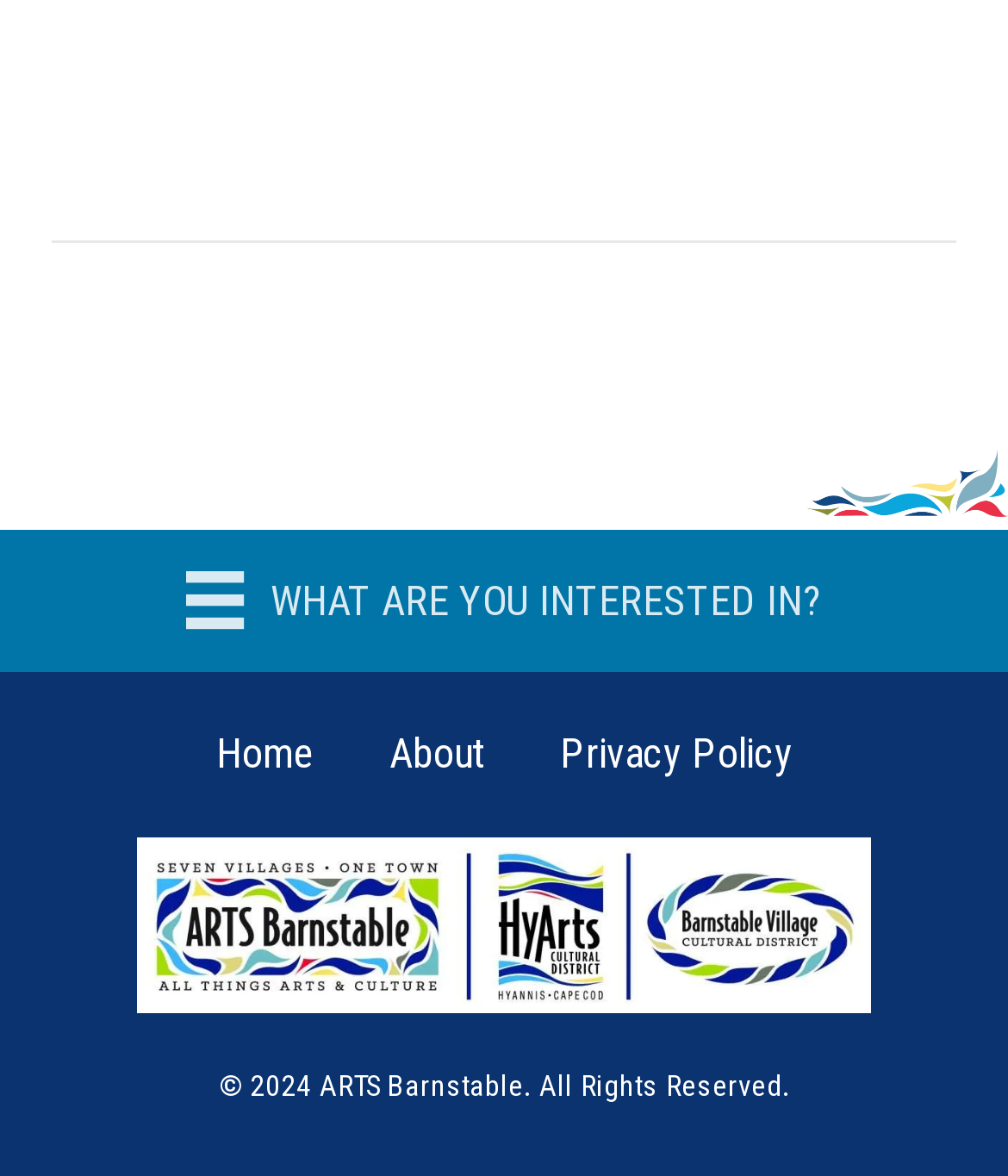Can you give a comprehensive explanation to the question given the content of the image?
How many menu items are there?

The navigation menu is located at the middle of the webpage, and it contains three links: 'Home', 'About', and 'Privacy Policy'.